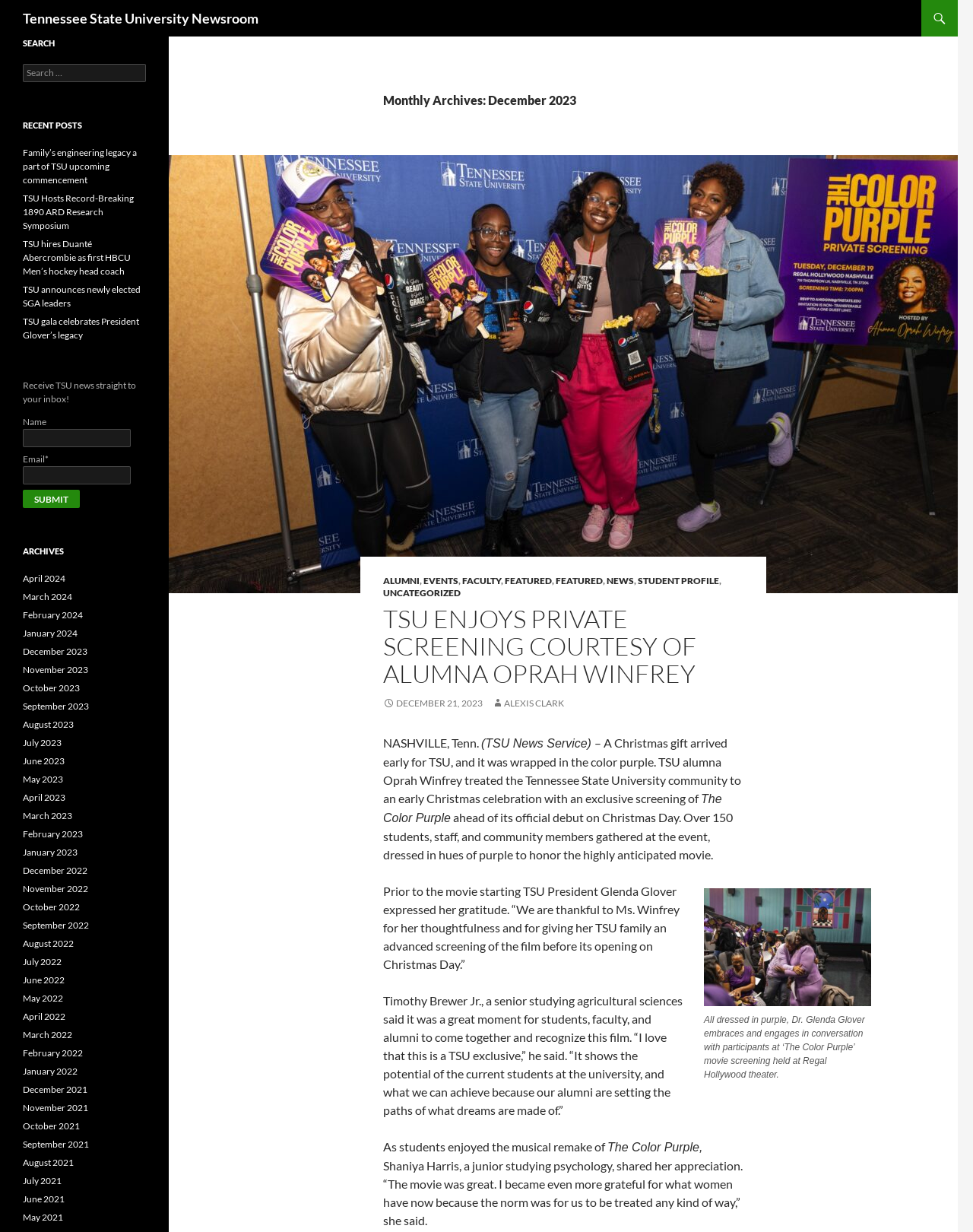Please identify the bounding box coordinates of the clickable region that I should interact with to perform the following instruction: "Subscribe to TSU news". The coordinates should be expressed as four float numbers between 0 and 1, i.e., [left, top, right, bottom].

[0.023, 0.398, 0.082, 0.413]